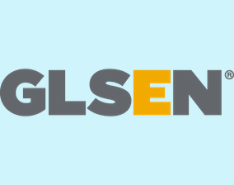What is the purpose of GLSEN?
Based on the content of the image, thoroughly explain and answer the question.

The caption explains that the logo symbolizes GLSEN's commitment to promoting LGBTQ+ inclusivity and education within schools, implying that the purpose of GLSEN is to promote inclusivity and education for LGBTQ+ individuals in schools.